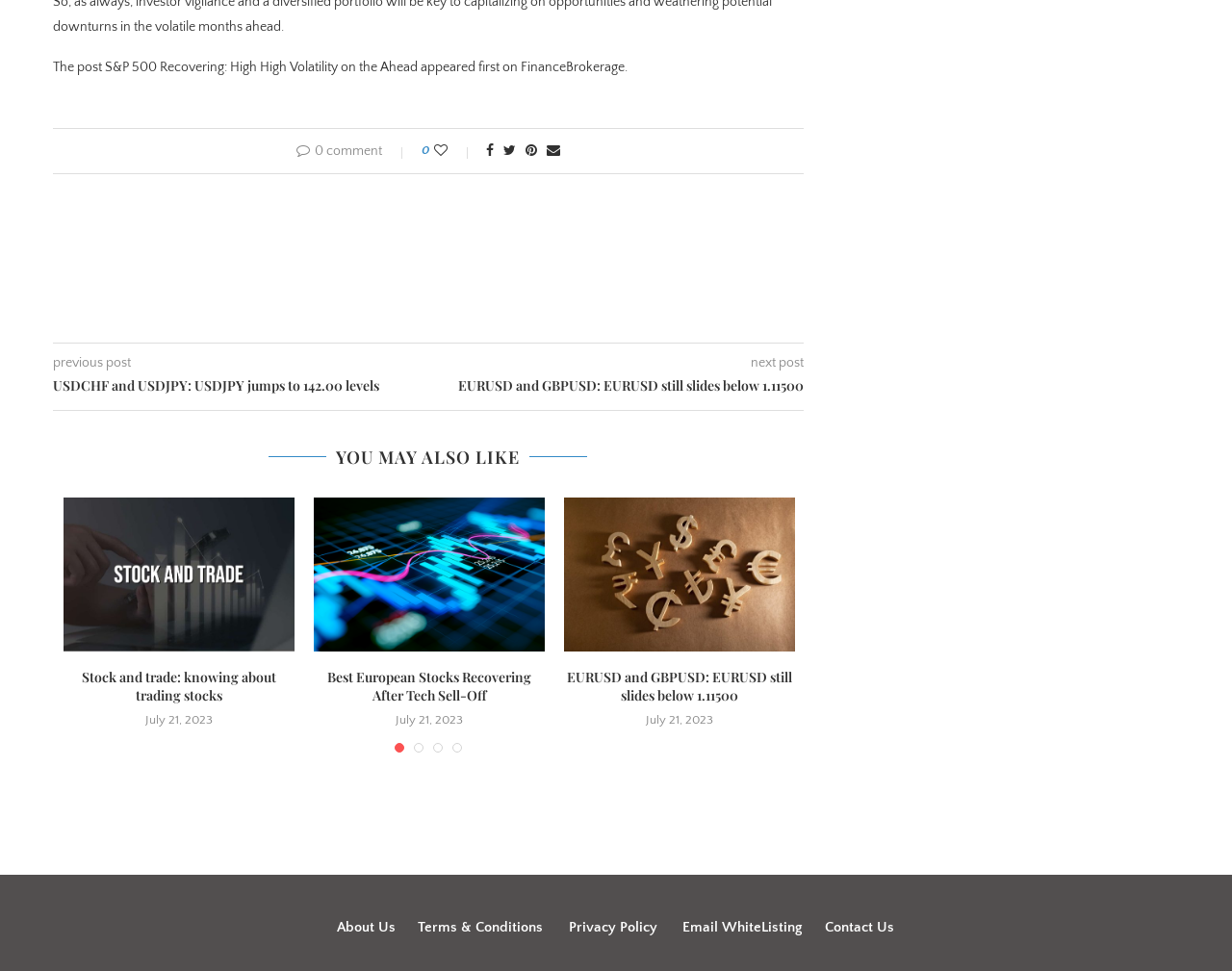What is the date of the posts in the 'YOU MAY ALSO LIKE' section?
Please respond to the question with a detailed and well-explained answer.

The date of the posts in the 'YOU MAY ALSO LIKE' section can be found below each post title, which is indicated as 'July 21, 2023'.